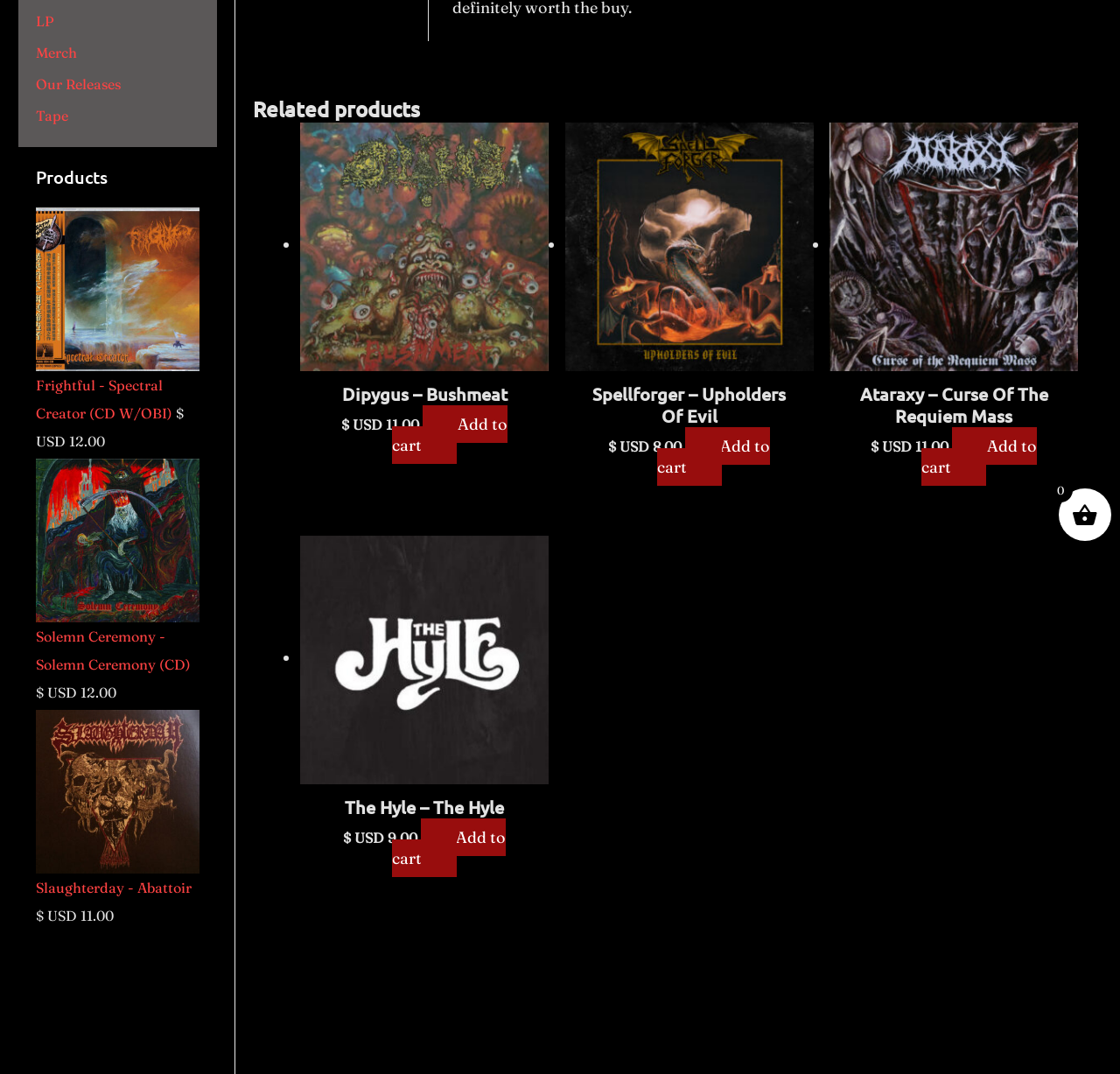Provide the bounding box coordinates for the UI element that is described by this text: "Spellforger – Upholders Of Evil". The coordinates should be in the form of four float numbers between 0 and 1: [left, top, right, bottom].

[0.521, 0.357, 0.71, 0.425]